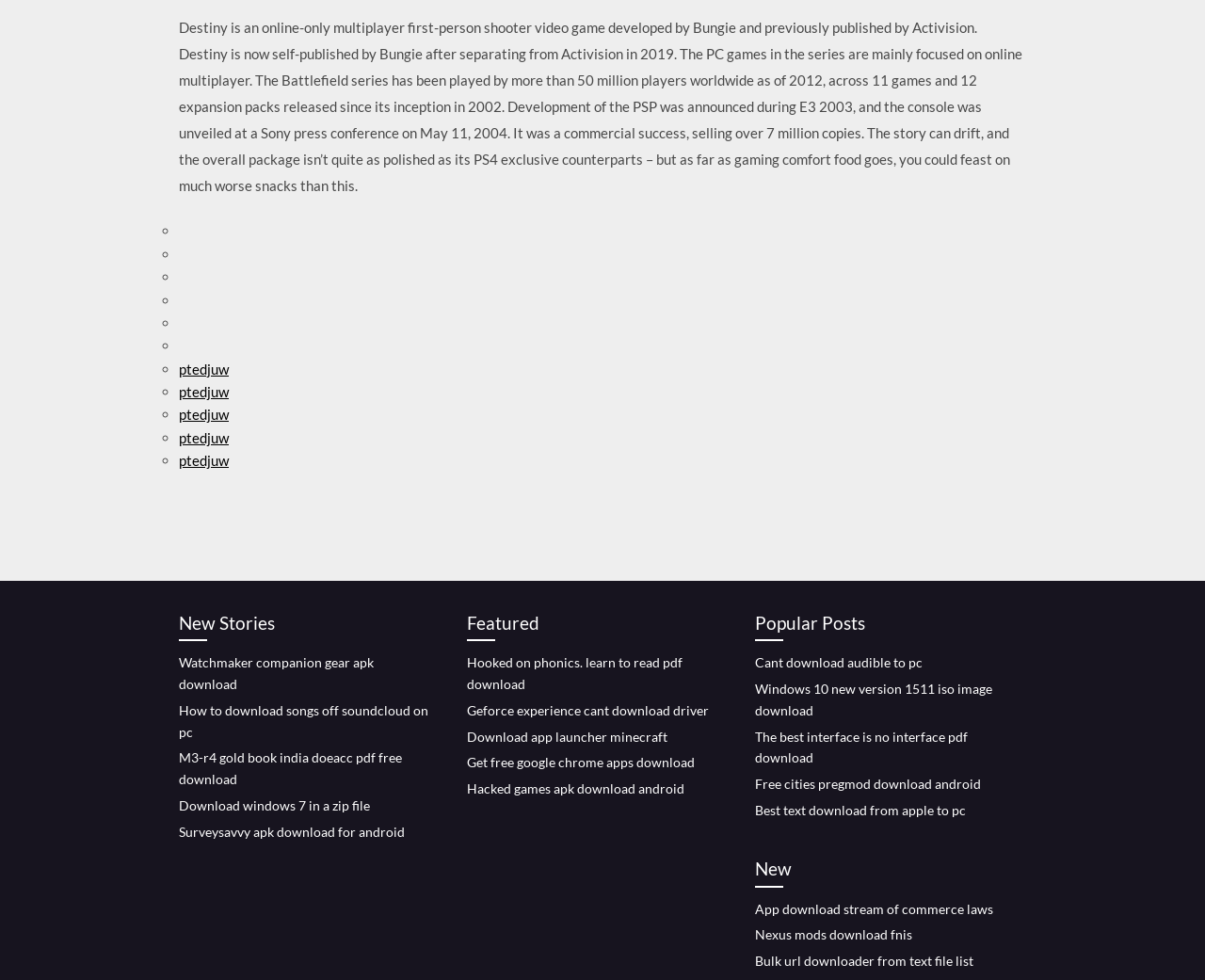How many headings are there on the webpage?
Look at the image and respond with a one-word or short-phrase answer.

4